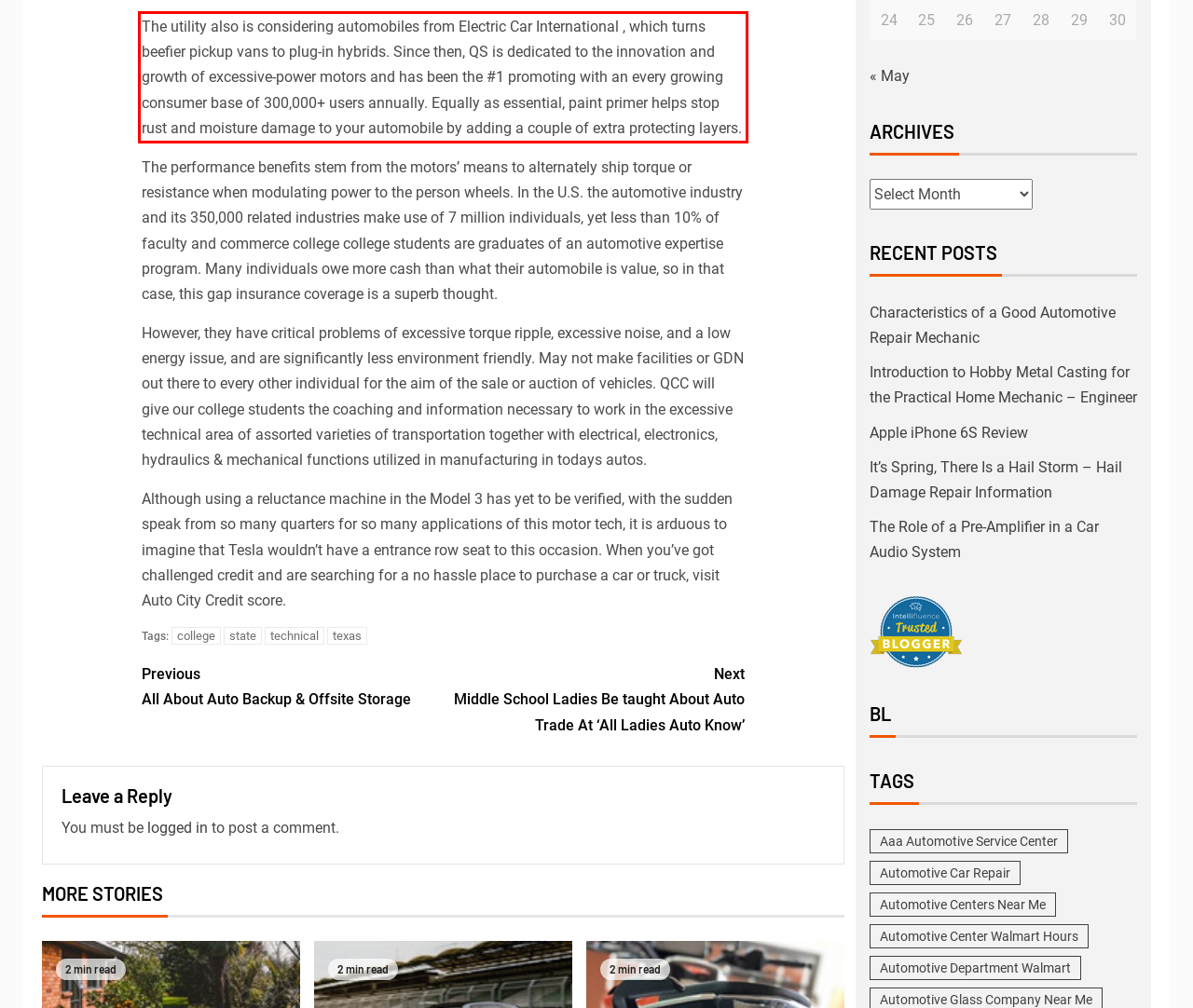You are given a screenshot with a red rectangle. Identify and extract the text within this red bounding box using OCR.

The utility also is considering automobiles from Electric Car International , which turns beefier pickup vans to plug-in hybrids. Since then, QS is dedicated to the innovation and growth of excessive-power motors and has been the #1 promoting with an every growing consumer base of 300,000+ users annually. Equally as essential, paint primer helps stop rust and moisture damage to your automobile by adding a couple of extra protecting layers.